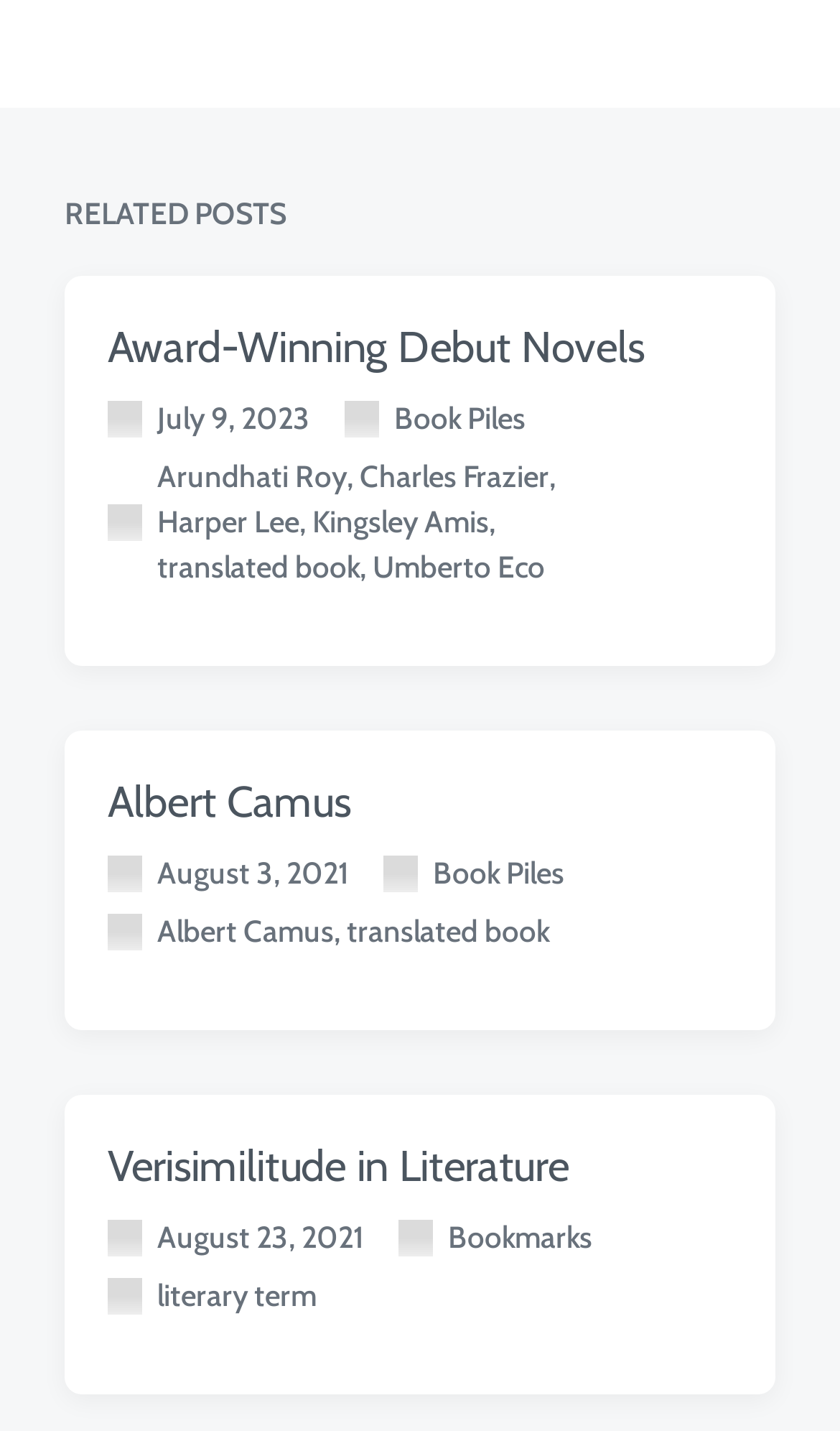Pinpoint the bounding box coordinates of the area that must be clicked to complete this instruction: "Check the literary term".

[0.187, 0.891, 0.377, 0.918]